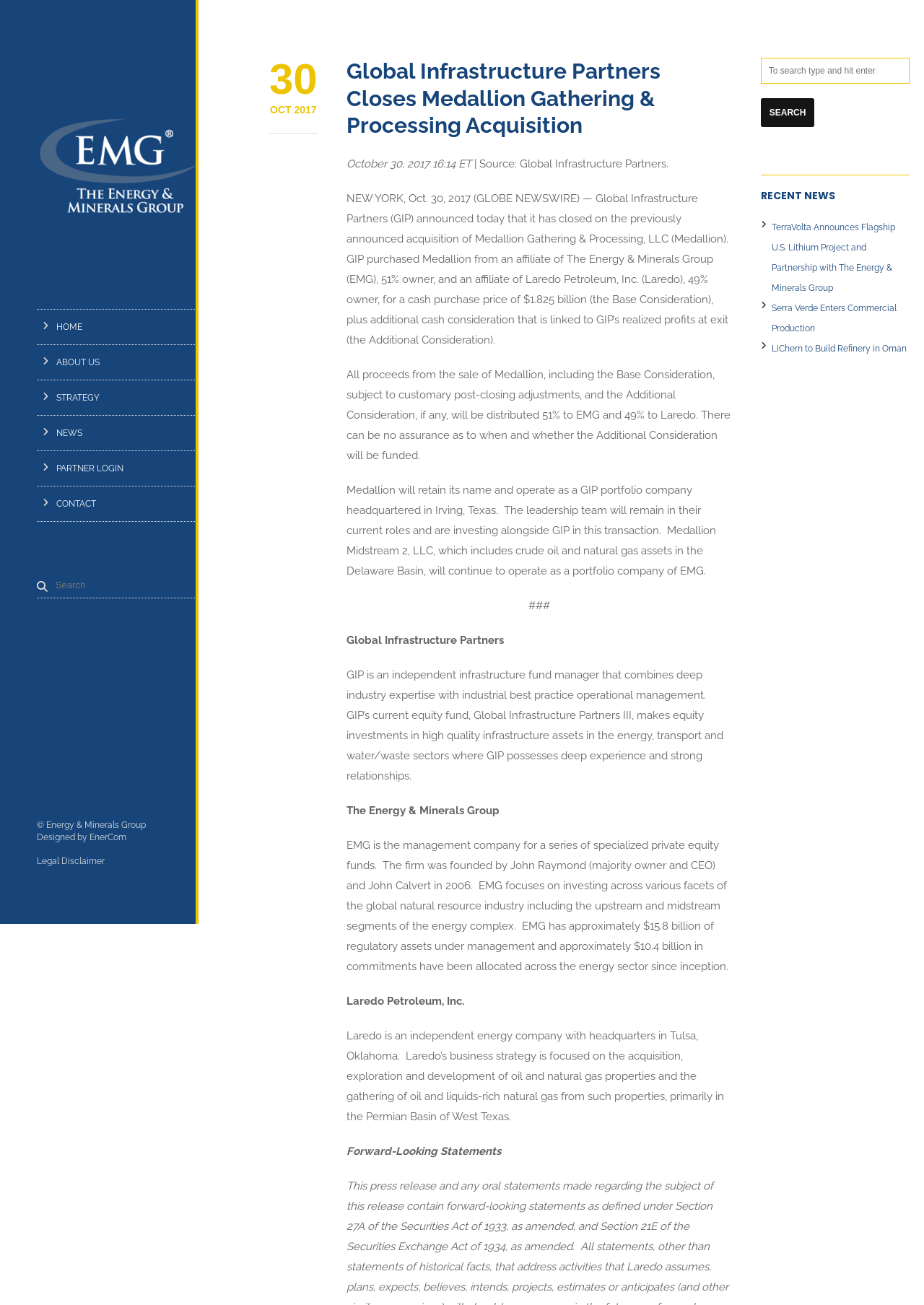Can you specify the bounding box coordinates of the area that needs to be clicked to fulfill the following instruction: "Search for something"?

[0.823, 0.044, 0.984, 0.097]